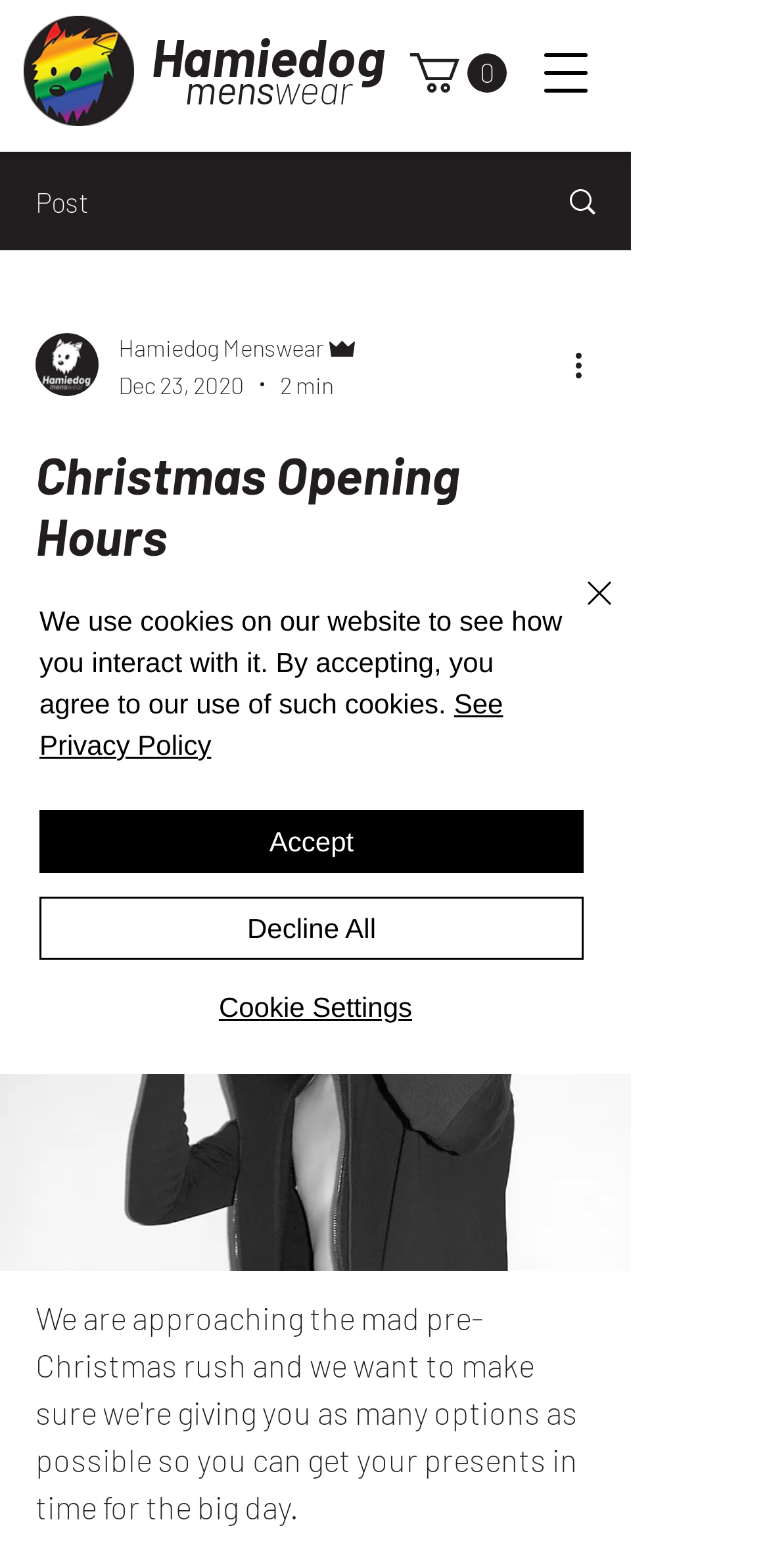Provide a comprehensive caption for the webpage.

The webpage is about Hamiedog Menswear, with a focus on their Christmas opening hours. At the top left, there is a small image of a dog in a circle, which is a logo or icon. Next to it, there is a navigation menu button. On the top right, there is a cart icon with 0 items, and a link to the cart.

Below the navigation menu, there is a heading that reads "Hamiedog menswear" with a link to the website. Underneath, there is a section with a post from the writer, including a picture of the writer, a link to the writer's profile, and the post's details such as the date and time it was written.

The main content of the page is a heading that reads "Christmas Opening Hours", which is located in the middle of the page. There is a button below it, but its purpose is not clear.

At the bottom of the page, there is a cookie policy alert that takes up most of the width. It informs users that the website uses cookies and provides options to accept, decline, or customize cookie settings. There is also a link to the privacy policy and a close button to dismiss the alert.